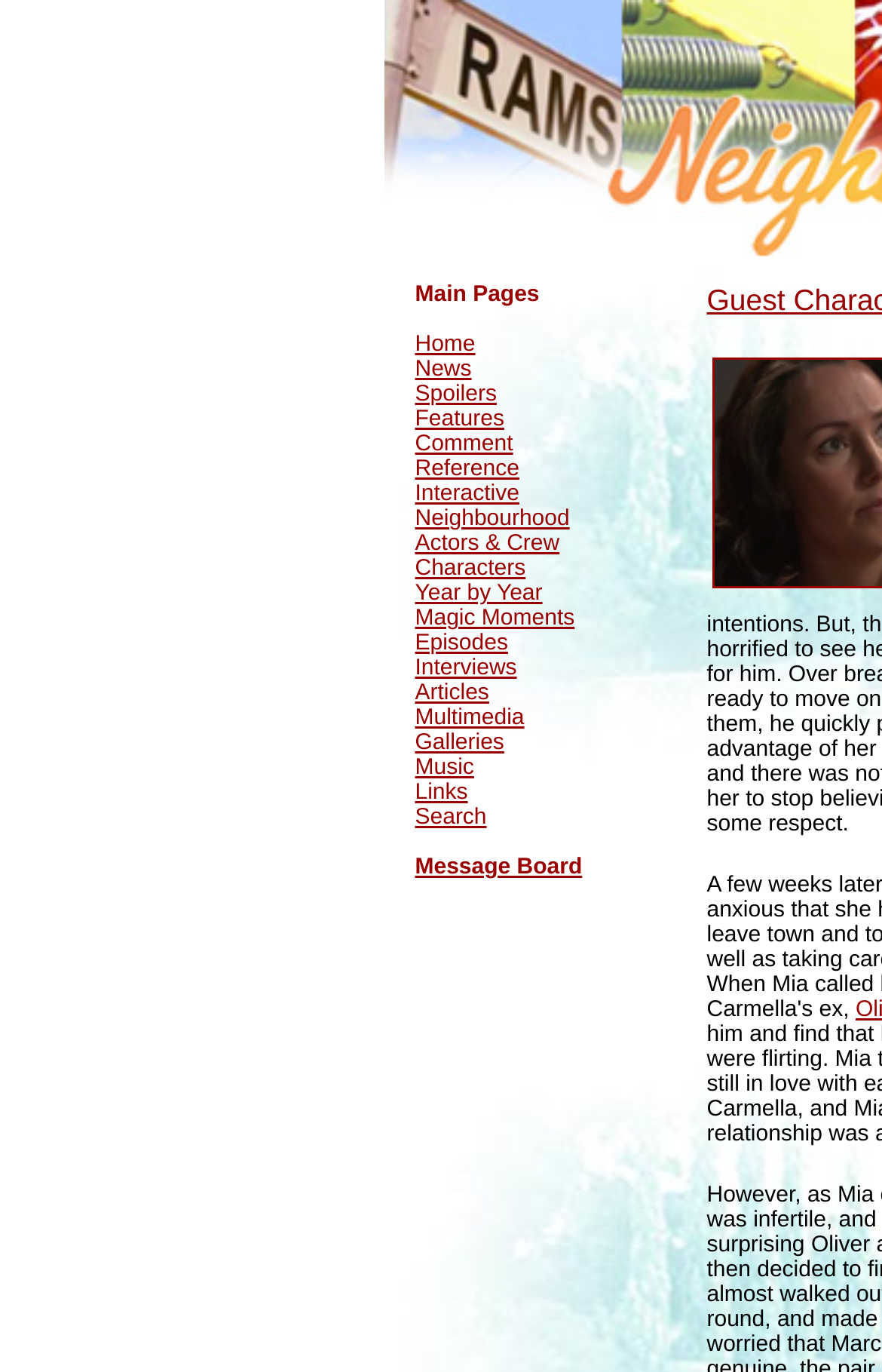Provide a brief response to the question below using a single word or phrase: 
What is the last item in the main navigation menu?

Message Board